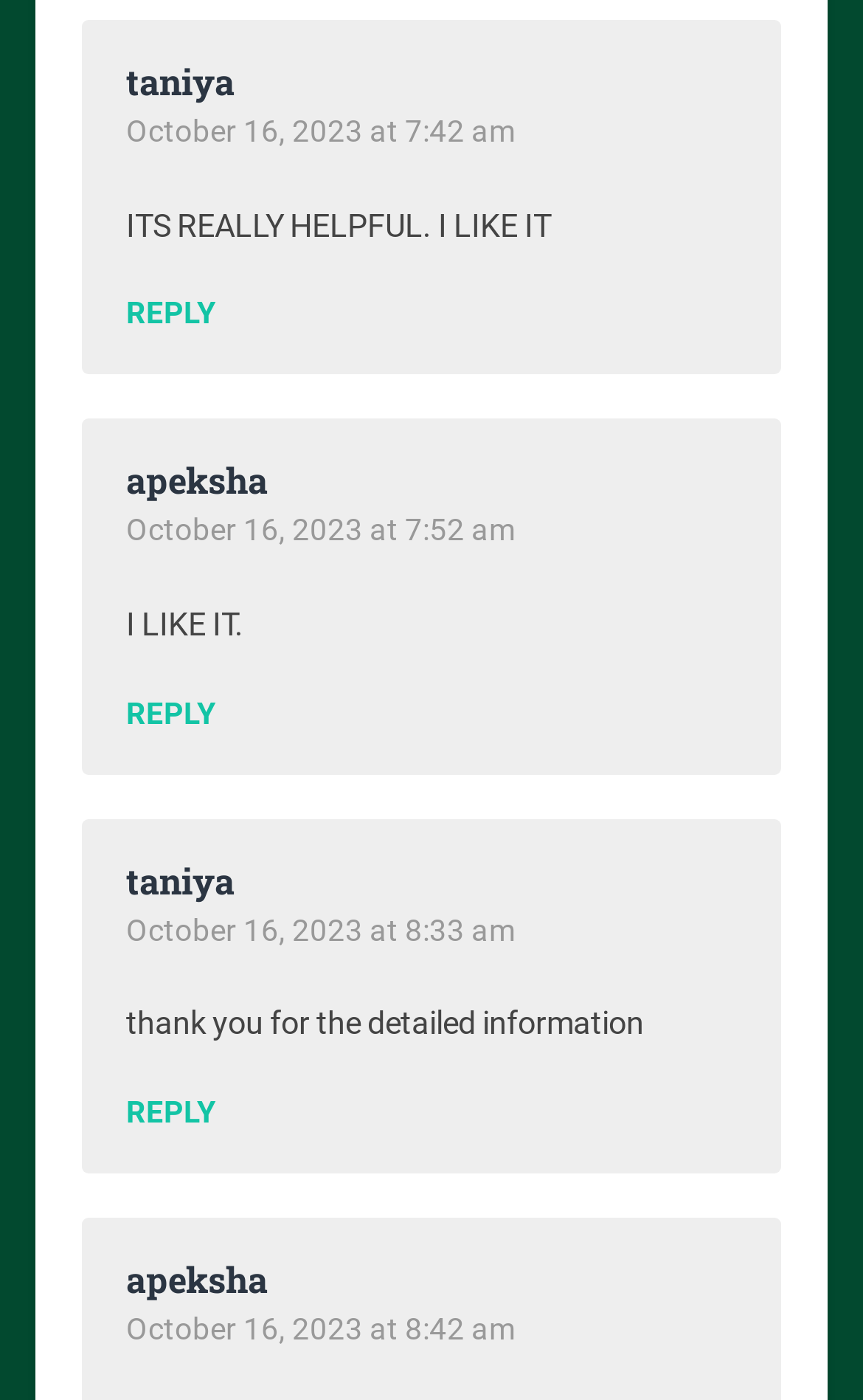Indicate the bounding box coordinates of the element that must be clicked to execute the instruction: "View apeksha's post". The coordinates should be given as four float numbers between 0 and 1, i.e., [left, top, right, bottom].

[0.146, 0.326, 0.311, 0.359]